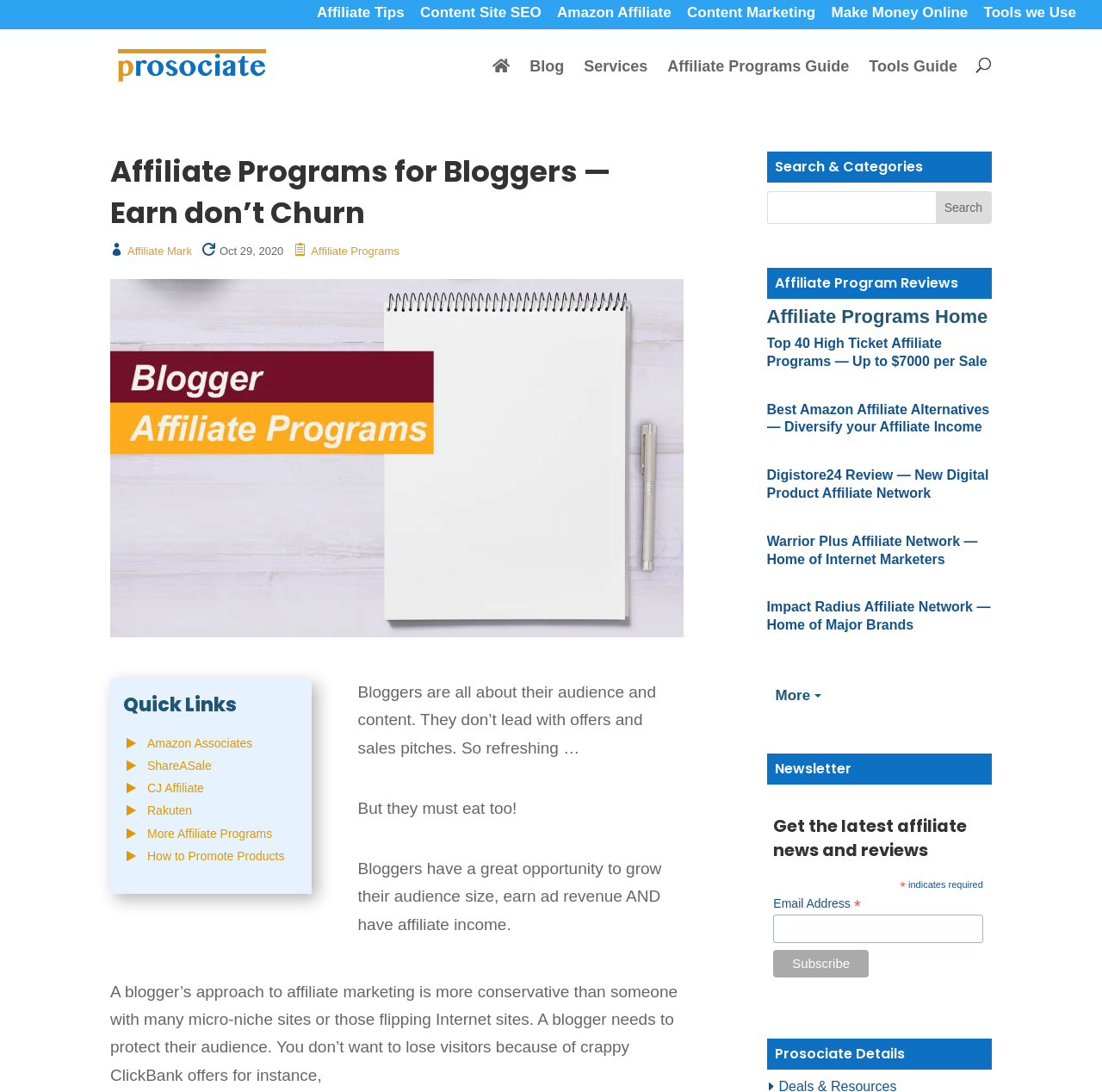Please provide the bounding box coordinates for the element that needs to be clicked to perform the instruction: "Subscribe to the newsletter". The coordinates must consist of four float numbers between 0 and 1, formatted as [left, top, right, bottom].

[0.702, 0.87, 0.788, 0.895]